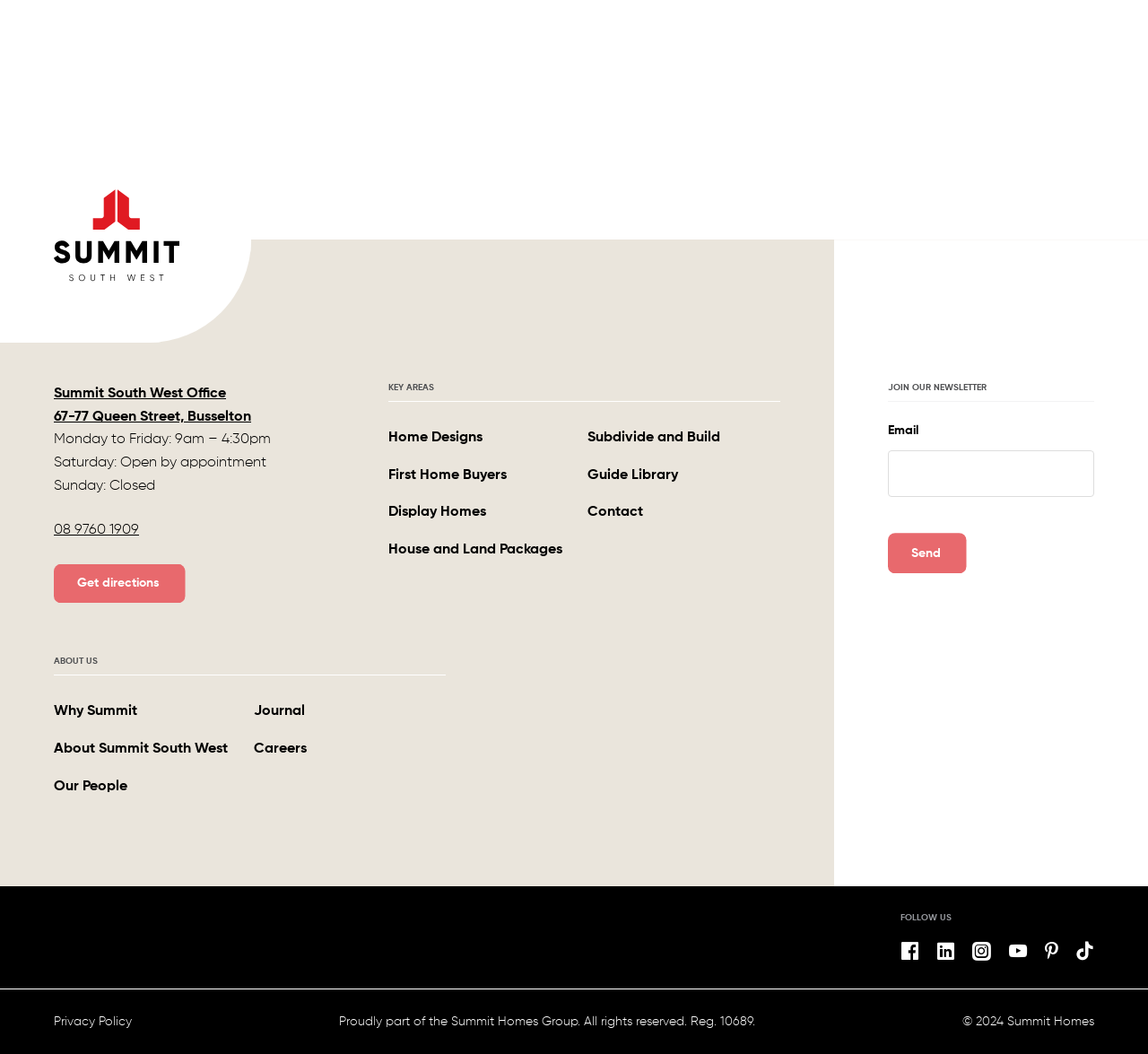What is the phone number of Summit South West?
Please give a detailed and thorough answer to the question, covering all relevant points.

I found the phone number by looking at the link element with the text '08 9760 1909' which is located below the office hours.